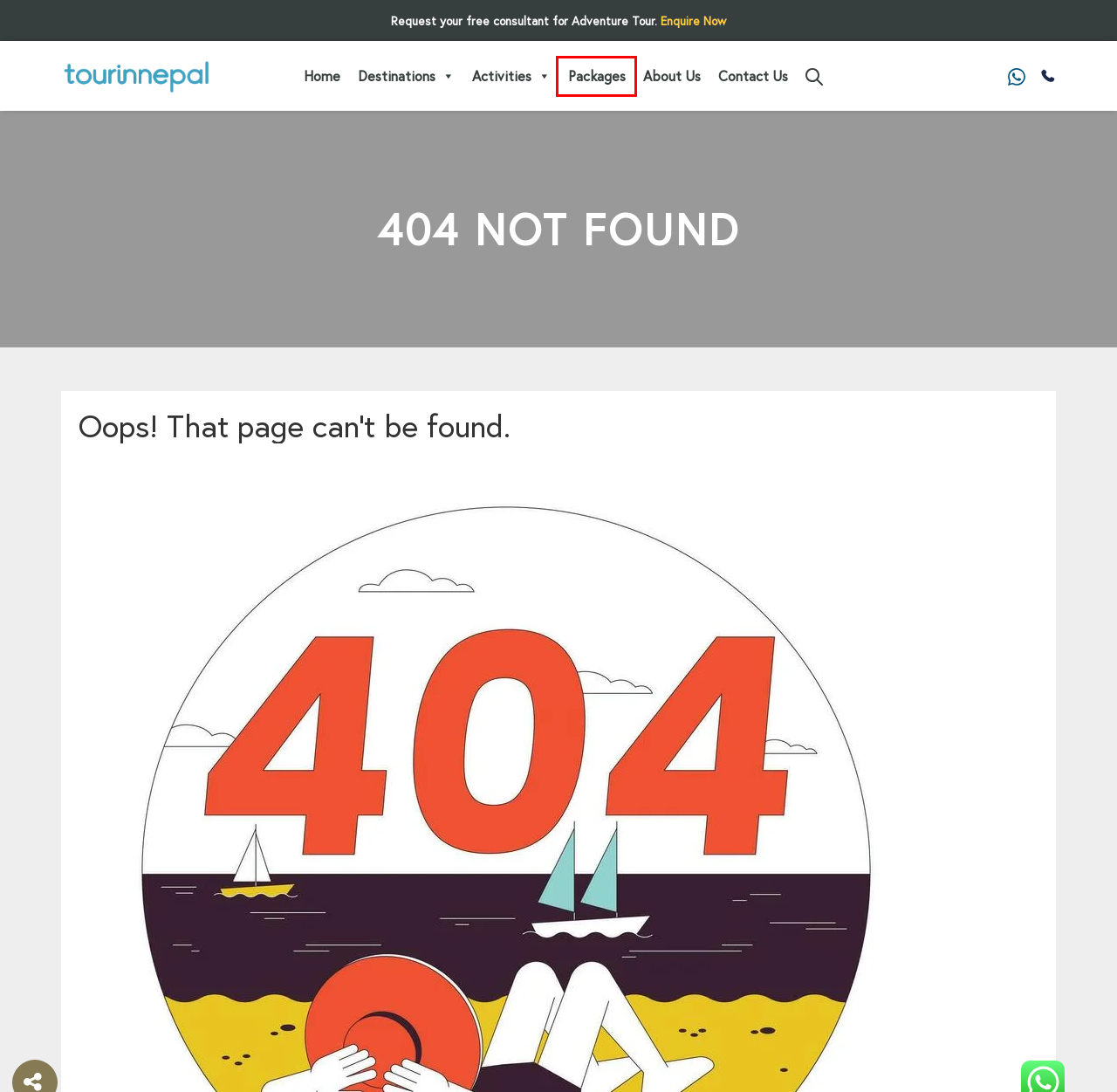You have a screenshot of a webpage with a red bounding box around an element. Select the webpage description that best matches the new webpage after clicking the element within the red bounding box. Here are the descriptions:
A. Contact Us - Tour In Nepal
B. Tour in Nepal | Nepal Travel Agency | Nepal Tour Operator
C. About Us - Tour In Nepal
D. Best Nepal Tour Packages 2024, 2025 - Nepal Tour Agency
E. Nepal Destinations - Nepal Tour and Travel Destinations
F. Nepal Activities Booking Online - Nepal Tours Booking
G. Nepal luxury tour packages | Luxury holidays in Nepal
H. Nepal Trekking Tour - Hiking, Camping, and Adventure in Nepal

D